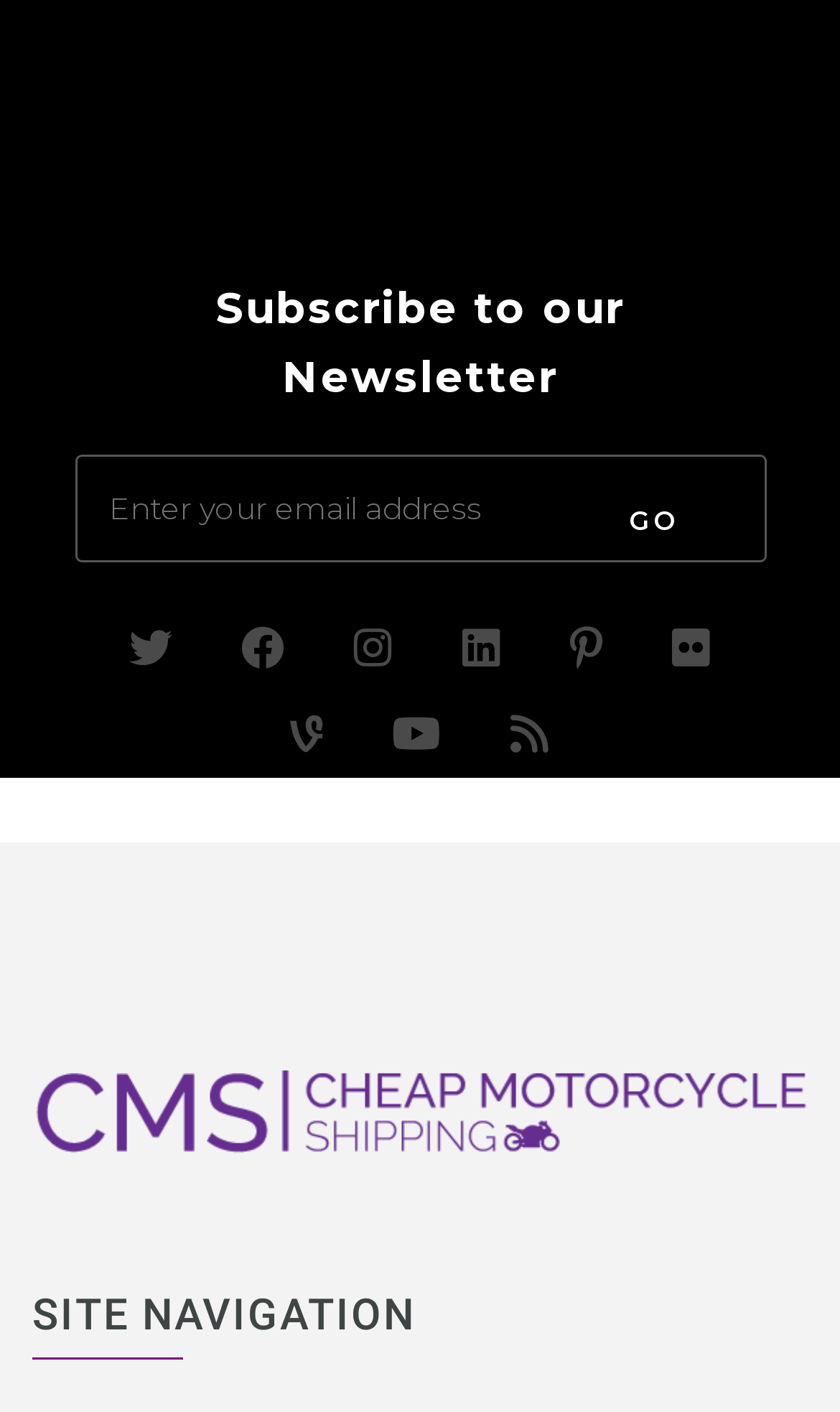How many social media links are present?
Provide an in-depth and detailed explanation in response to the question.

There are 8 social media links present on the webpage, including Facebook, Instagram, LinkedIn, Pinterest, Flickr, Vine, Youtube, and RSS. These links are located in the middle section of the webpage.